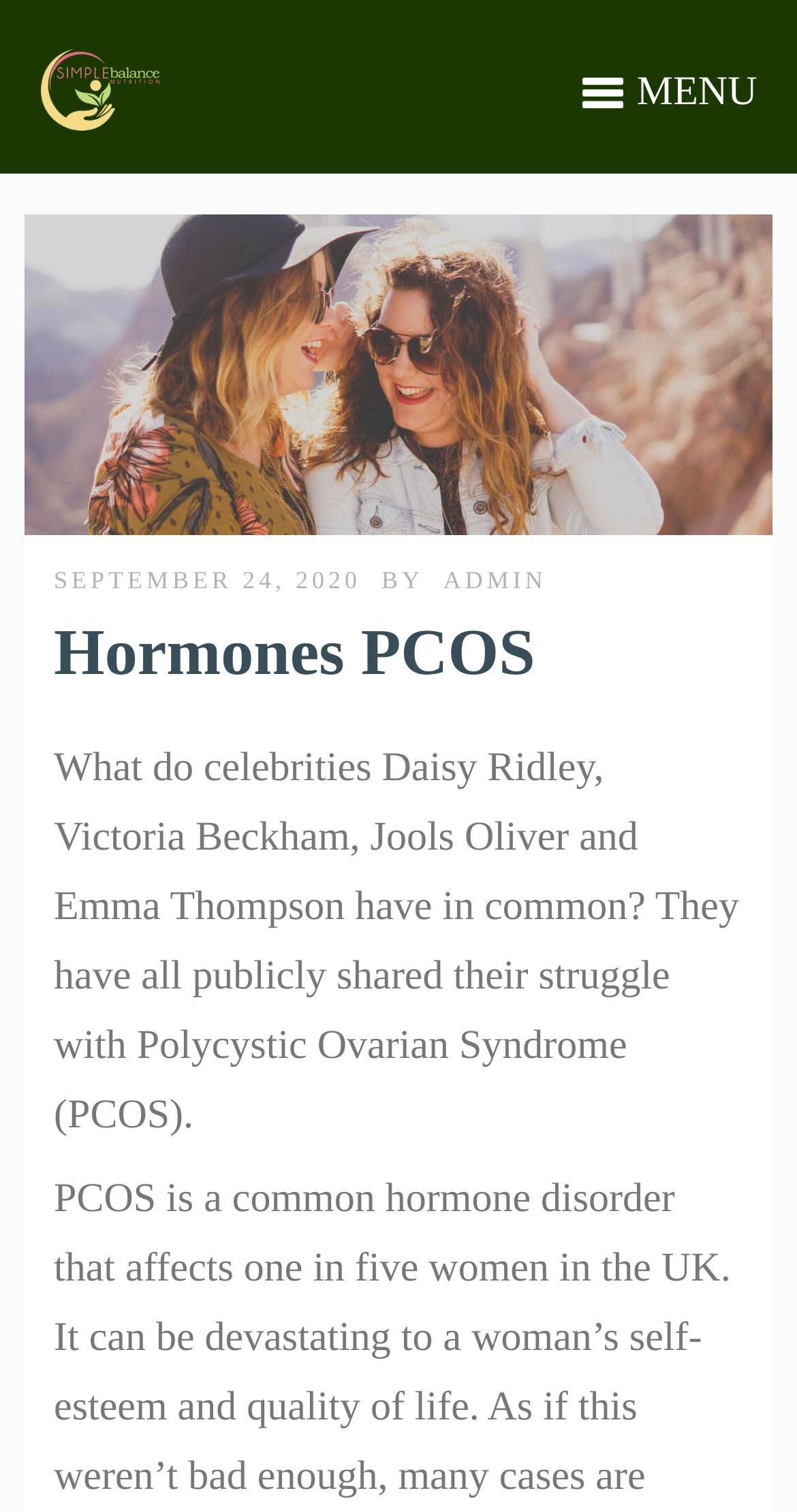Based on the provided description, "admin", find the bounding box of the corresponding UI element in the screenshot.

[0.556, 0.375, 0.686, 0.393]